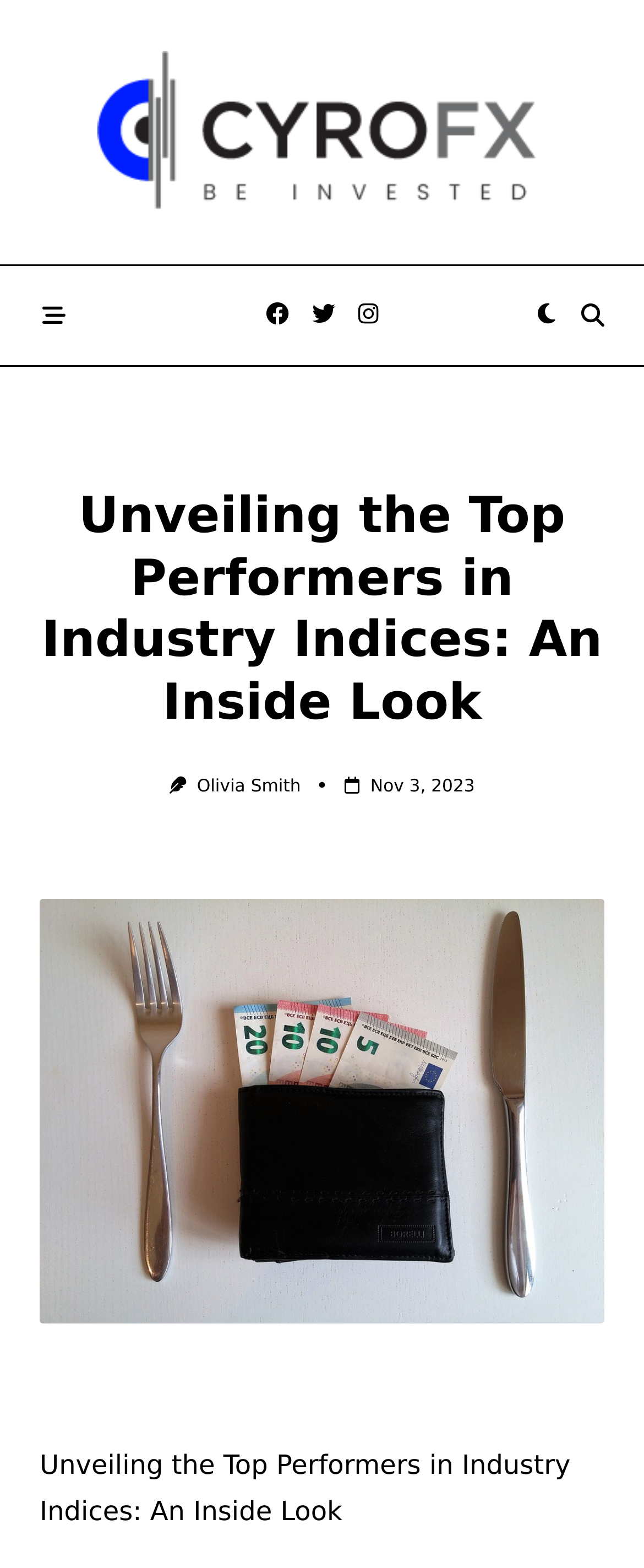Locate the UI element described by Olivia Smith and provide its bounding box coordinates. Use the format (top-left x, top-left y, bottom-right x, bottom-right y) with all values as floating point numbers between 0 and 1.

[0.306, 0.495, 0.467, 0.508]